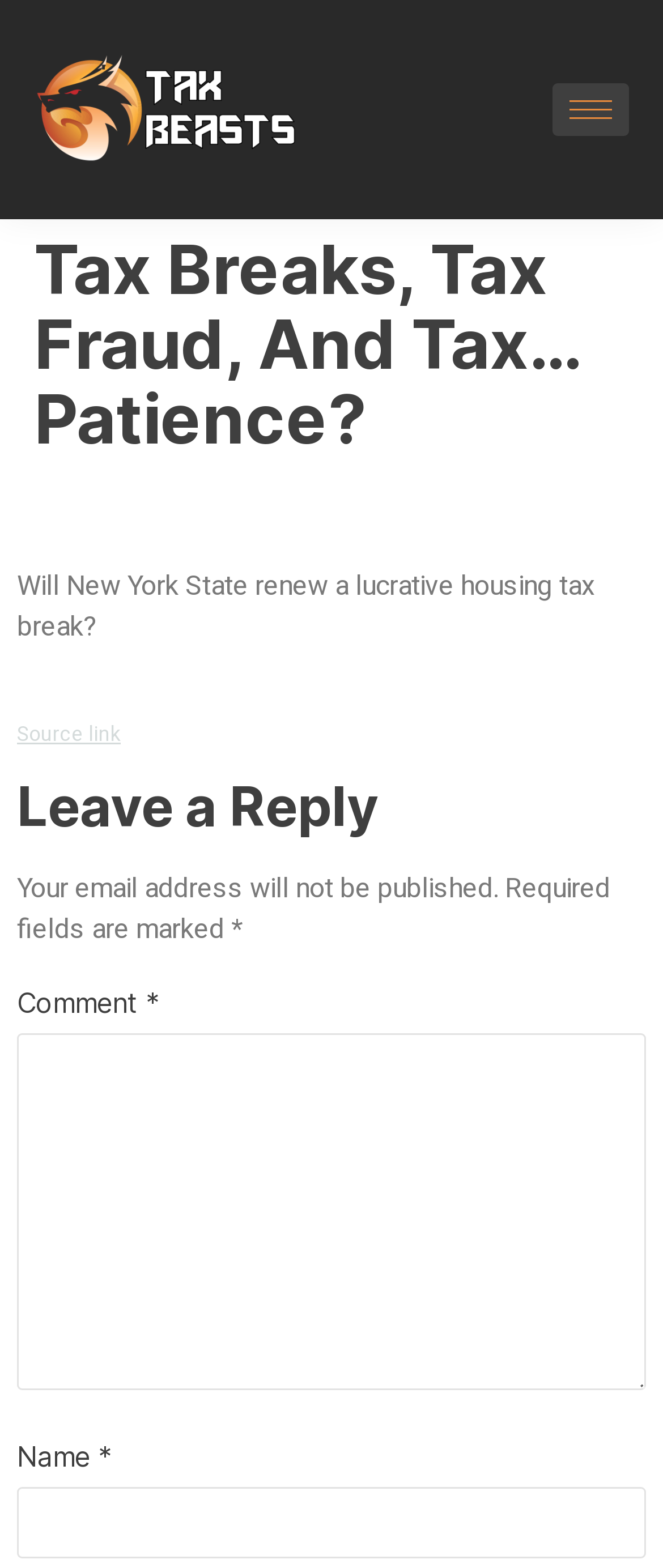What is the topic of the article?
Refer to the image and answer the question using a single word or phrase.

Tax Breaks